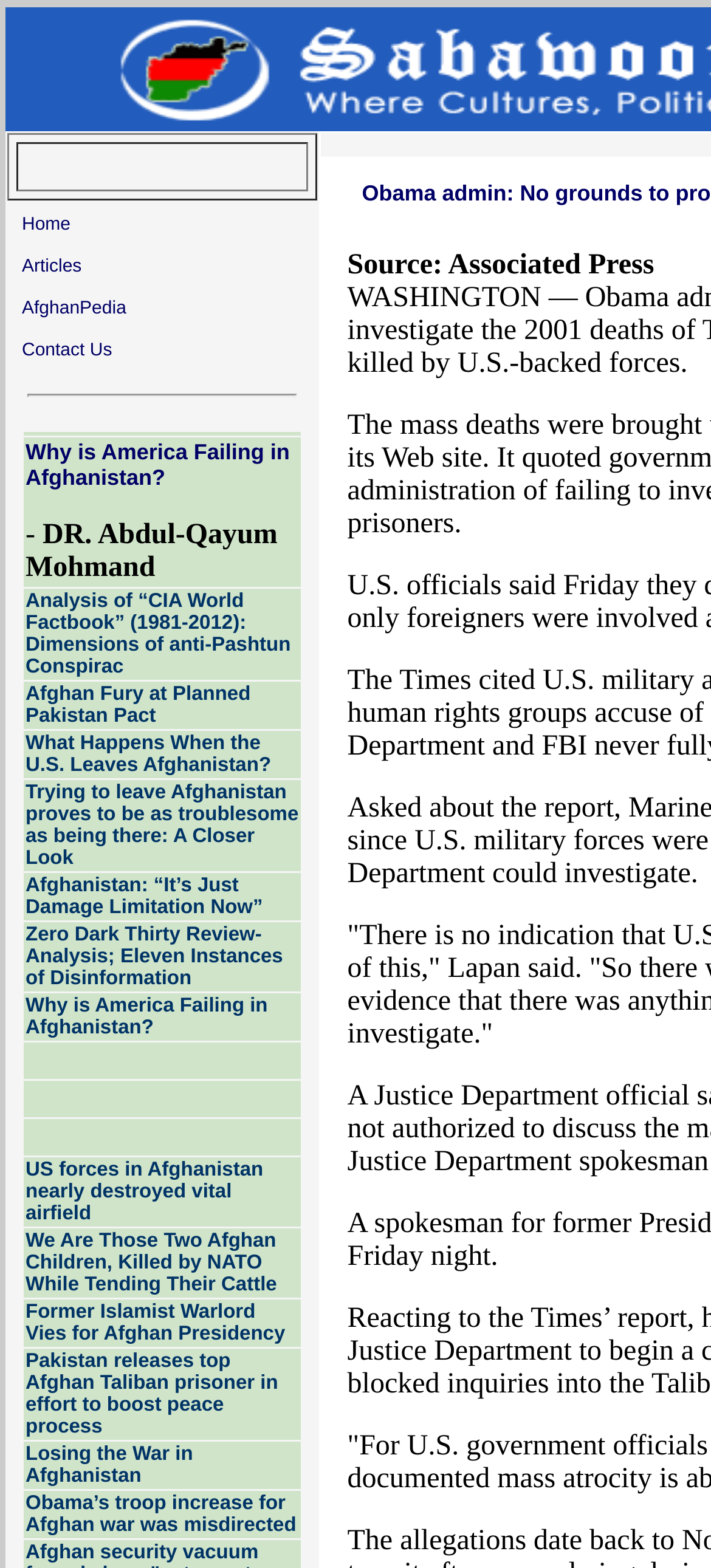Identify the bounding box coordinates of the clickable section necessary to follow the following instruction: "Click on the 'Home' link". The coordinates should be presented as four float numbers from 0 to 1, i.e., [left, top, right, bottom].

[0.031, 0.137, 0.099, 0.15]